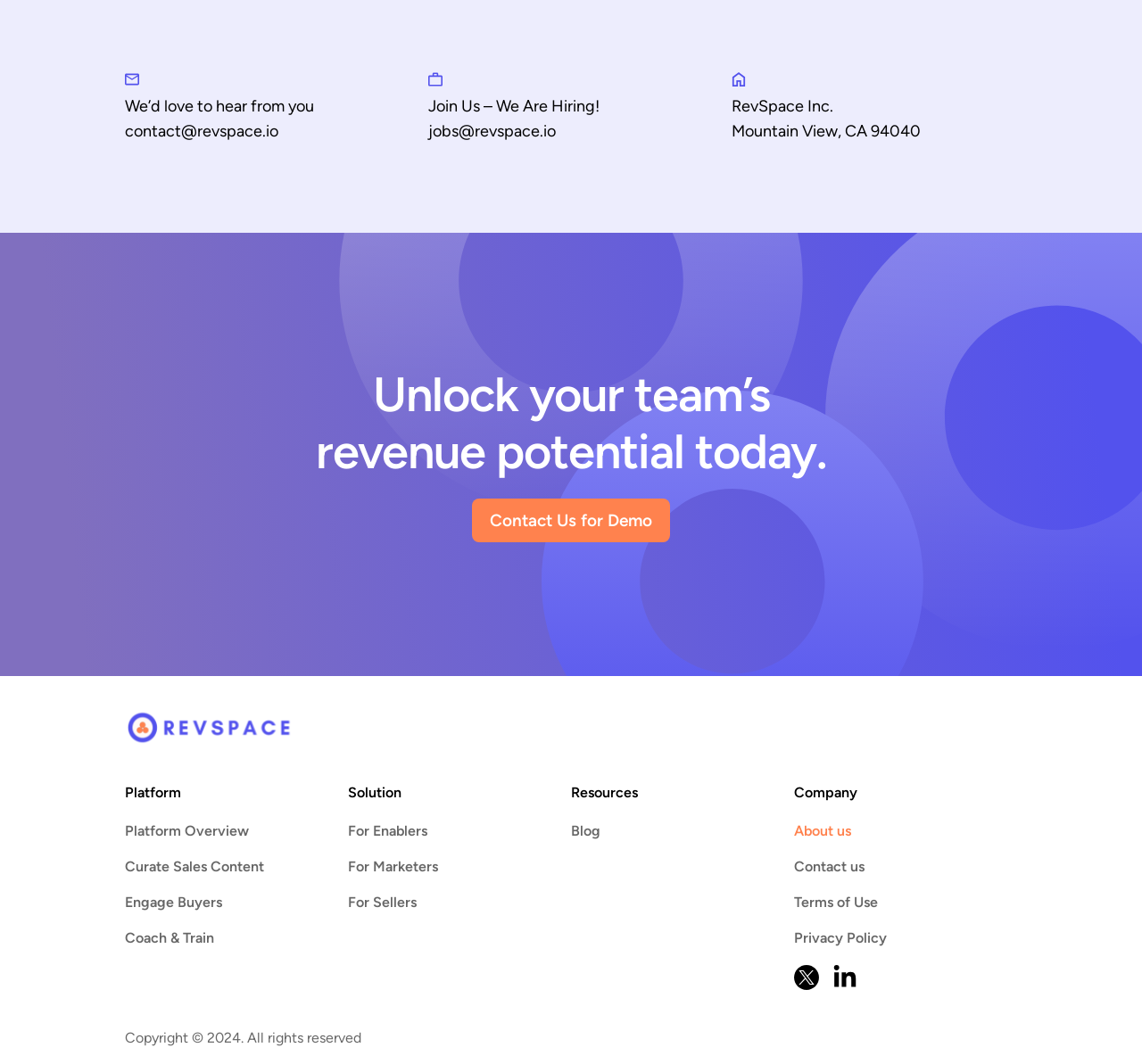Locate the bounding box of the UI element with the following description: "Contact Us for Demo".

[0.413, 0.469, 0.587, 0.51]